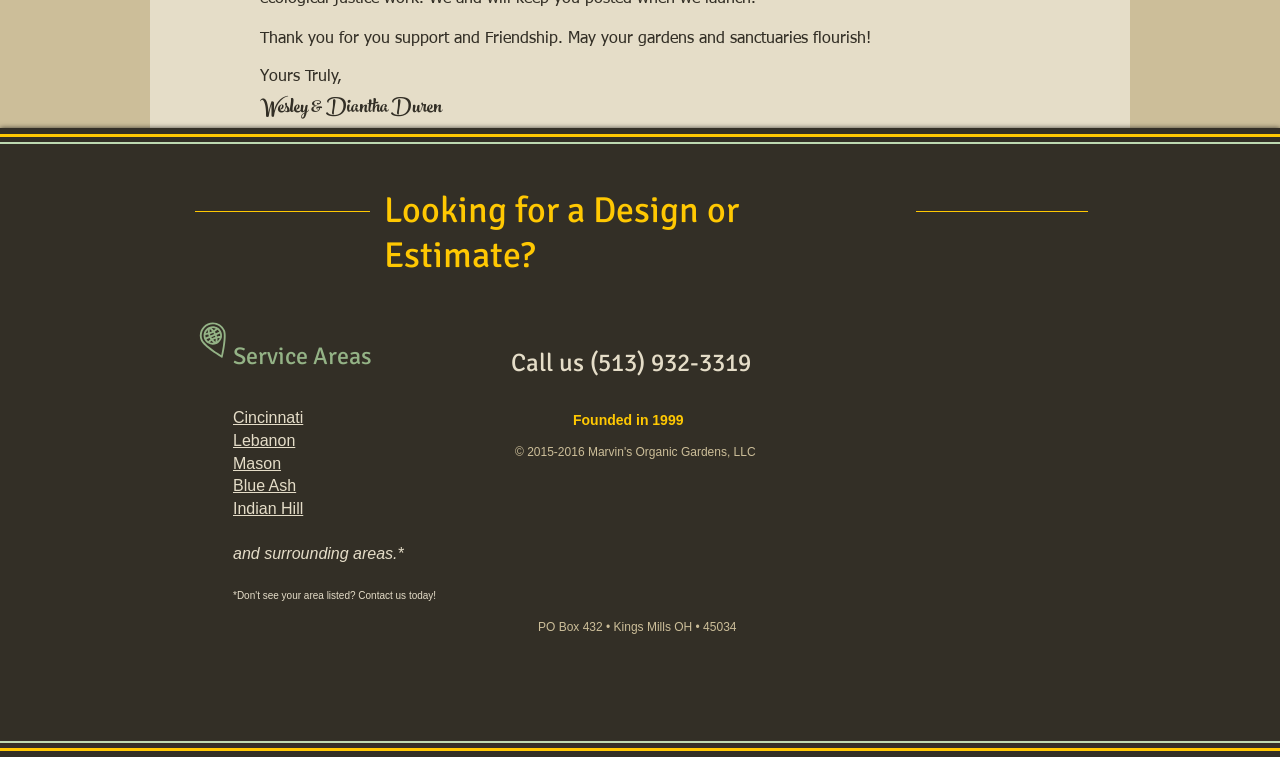Provide a short, one-word or phrase answer to the question below:
What cities are mentioned as service areas?

Cincinnati, Lebanon, Mason, Blue Ash, Indian Hill